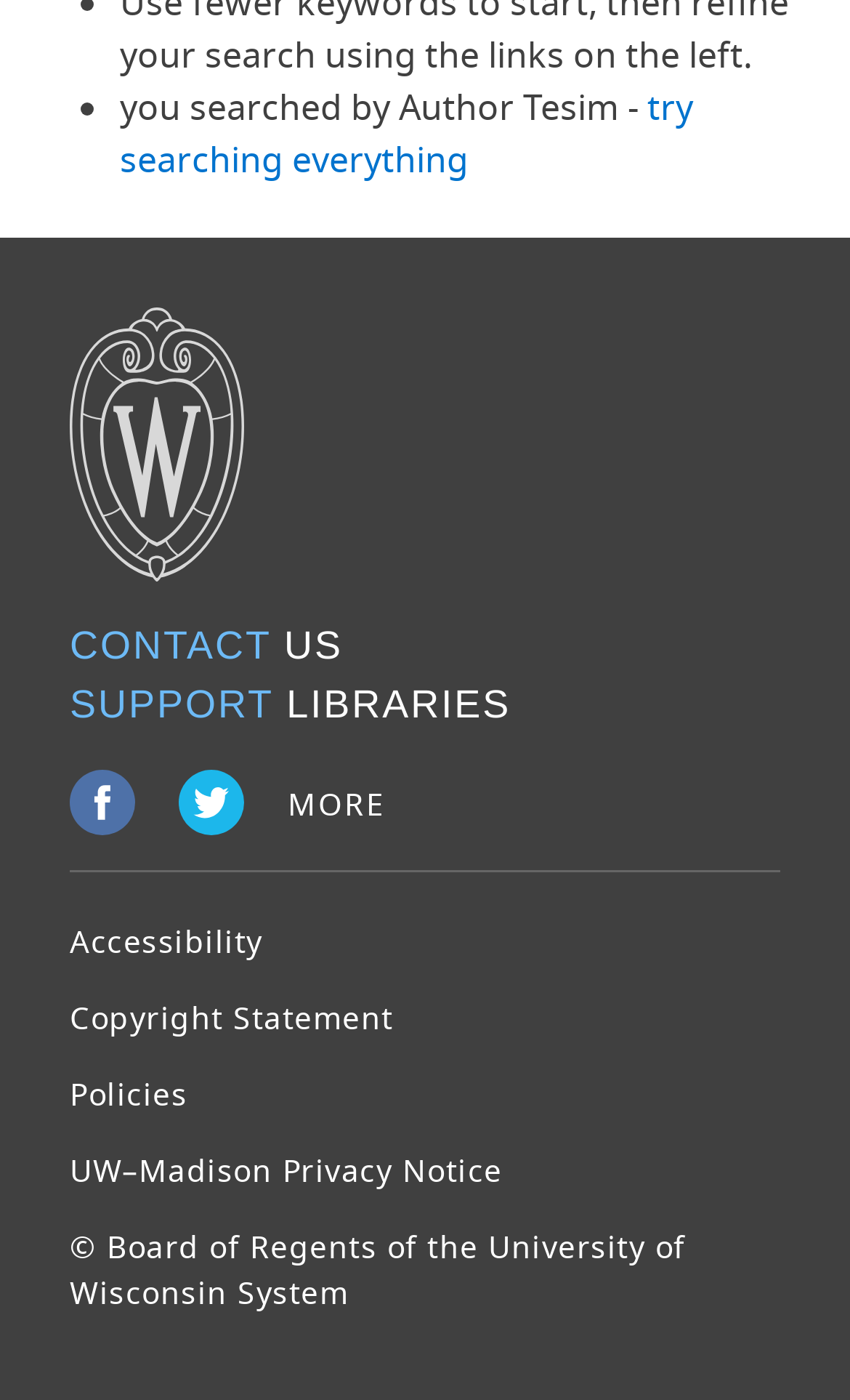Please find the bounding box coordinates of the element that you should click to achieve the following instruction: "follow on Facebook". The coordinates should be presented as four float numbers between 0 and 1: [left, top, right, bottom].

[0.082, 0.553, 0.2, 0.587]